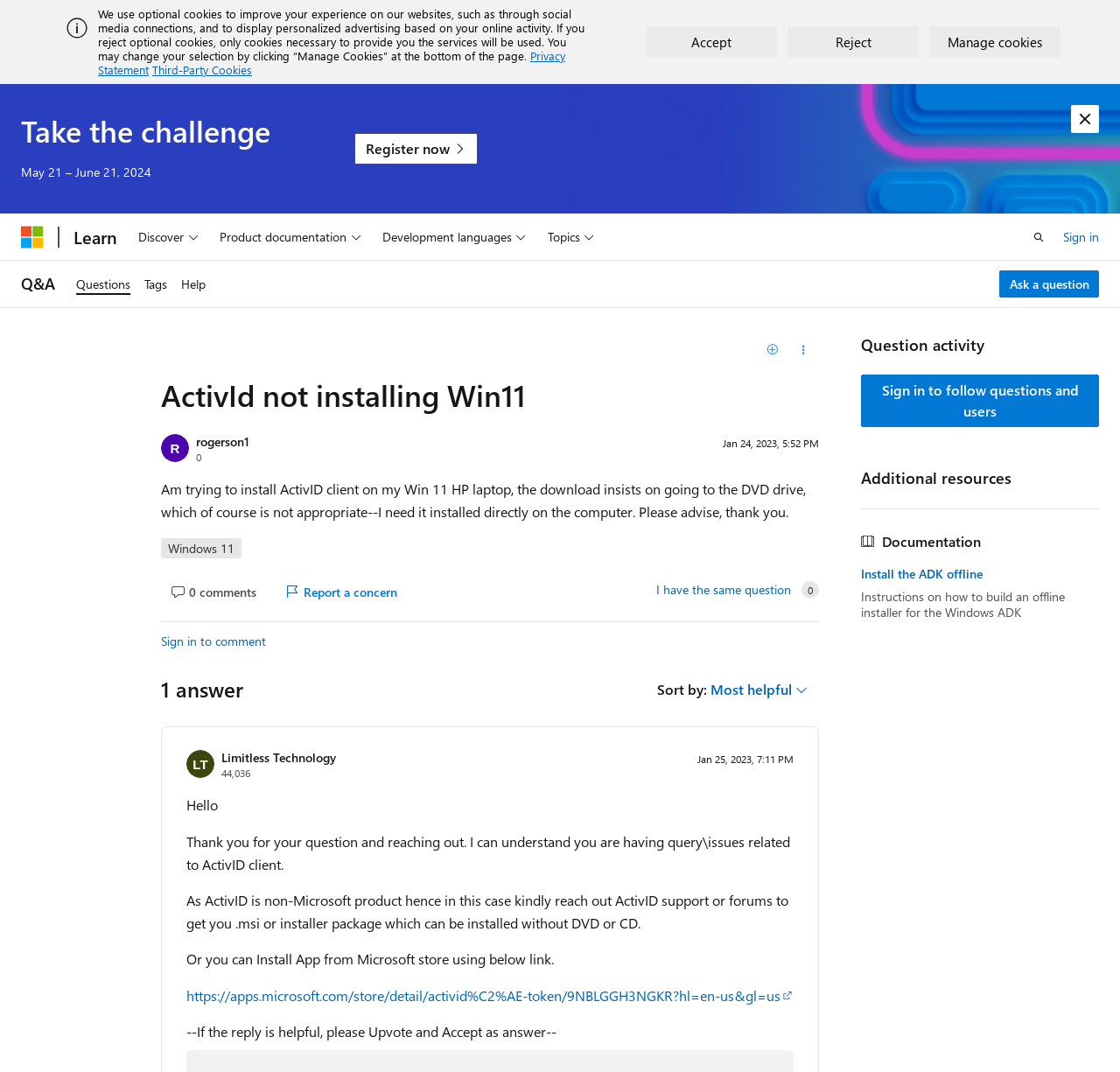What is the user trying to install on their Win 11 HP laptop?
Carefully analyze the image and provide a thorough answer to the question.

The user is trying to install the ActivID client on their Win 11 HP laptop, but the download is insisting on going to the DVD drive, which is not appropriate.